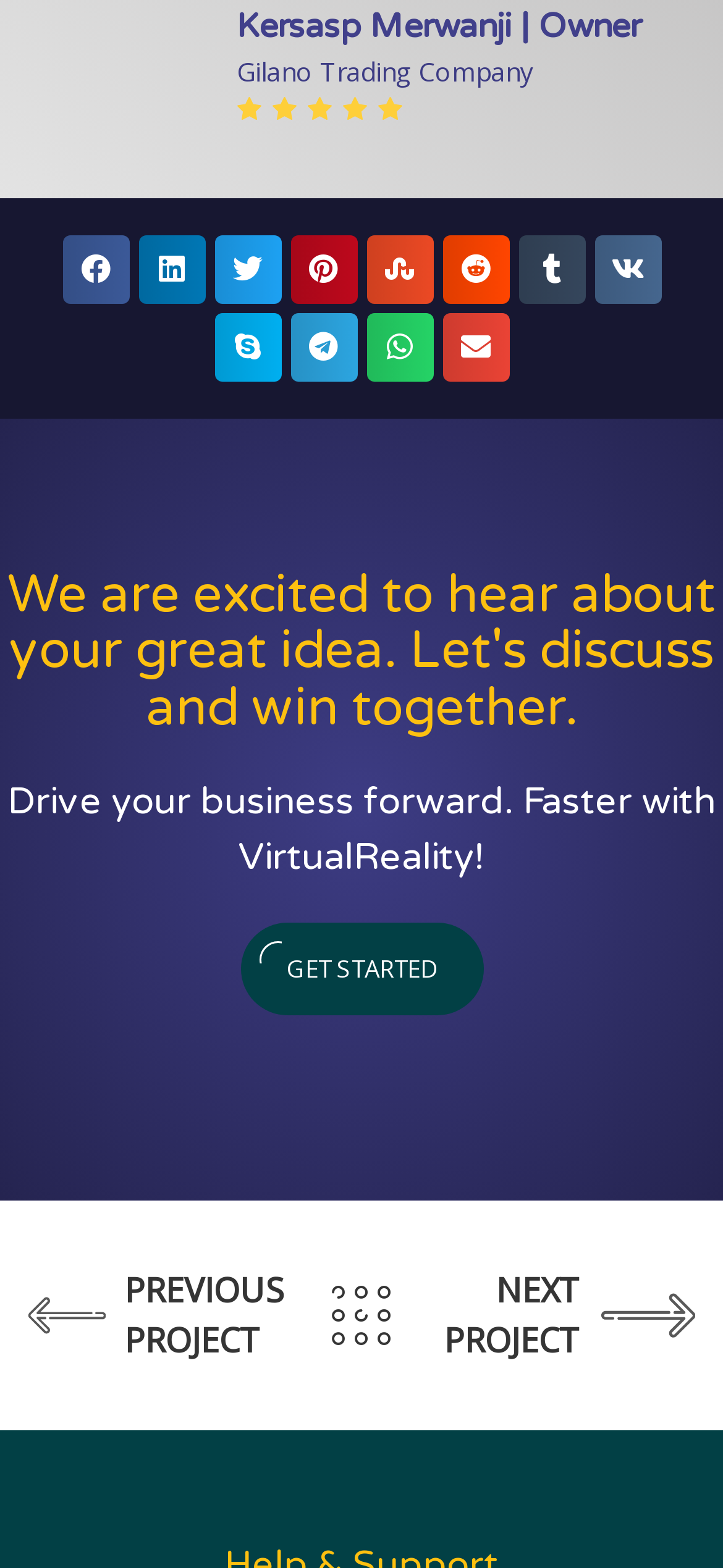Determine the bounding box coordinates of the section to be clicked to follow the instruction: "Contact ALCO Realty at their office address". The coordinates should be given as four float numbers between 0 and 1, formatted as [left, top, right, bottom].

None